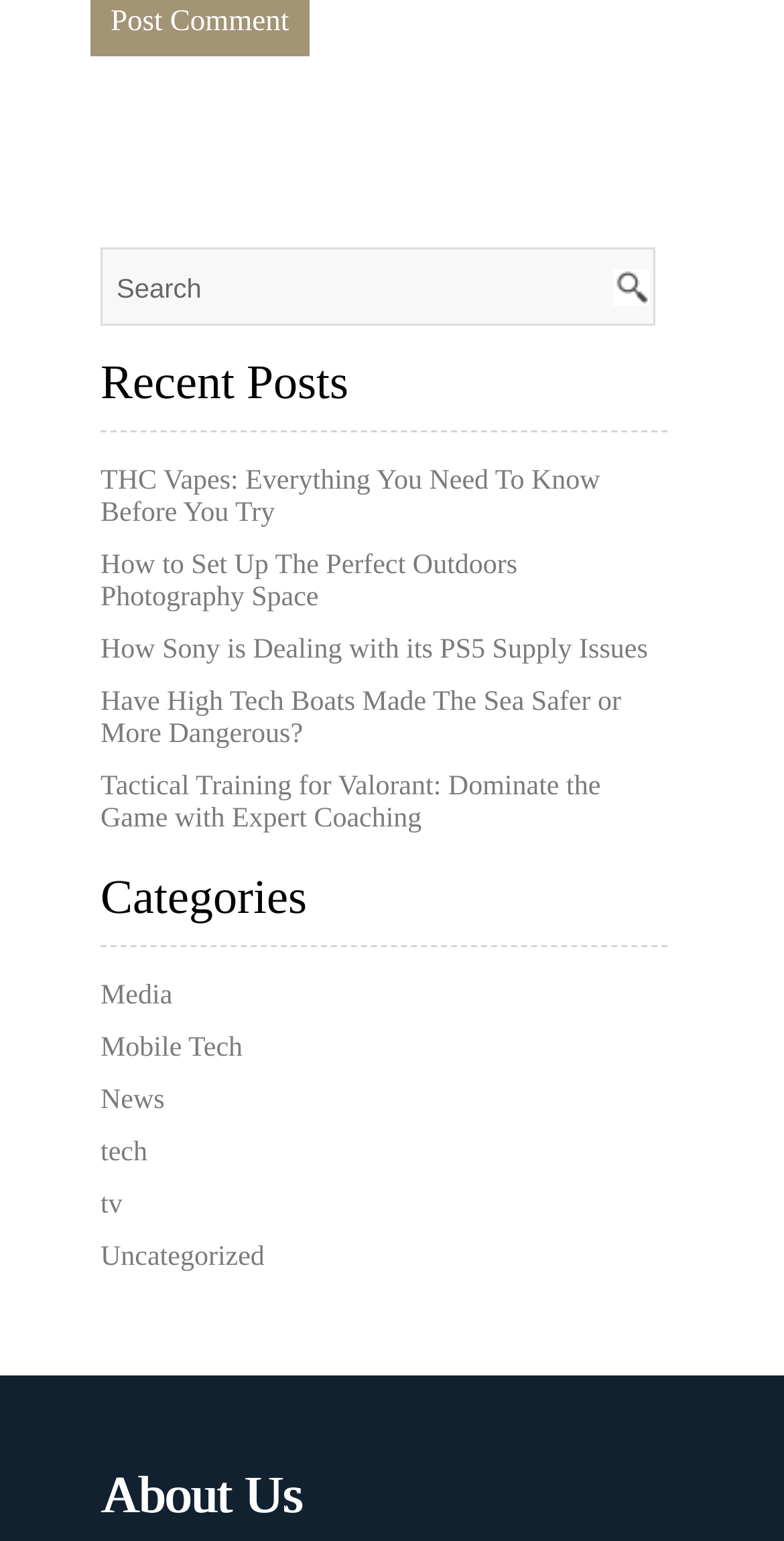Locate the bounding box coordinates of the area where you should click to accomplish the instruction: "read the recent post about THC Vapes".

[0.128, 0.303, 0.766, 0.343]